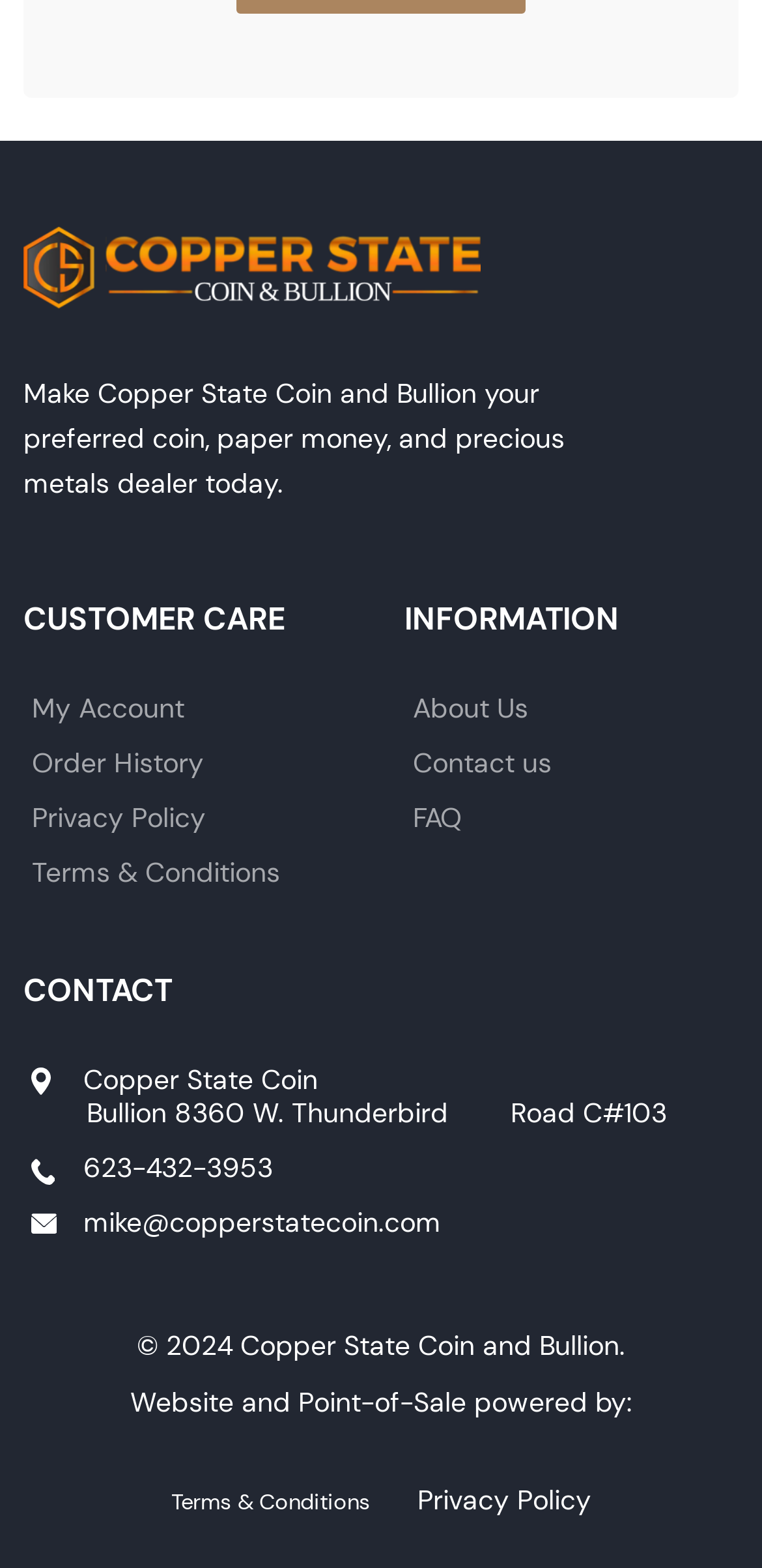Identify the bounding box coordinates of the clickable section necessary to follow the following instruction: "Contact us by phone". The coordinates should be presented as four float numbers from 0 to 1, i.e., [left, top, right, bottom].

[0.109, 0.733, 0.358, 0.756]